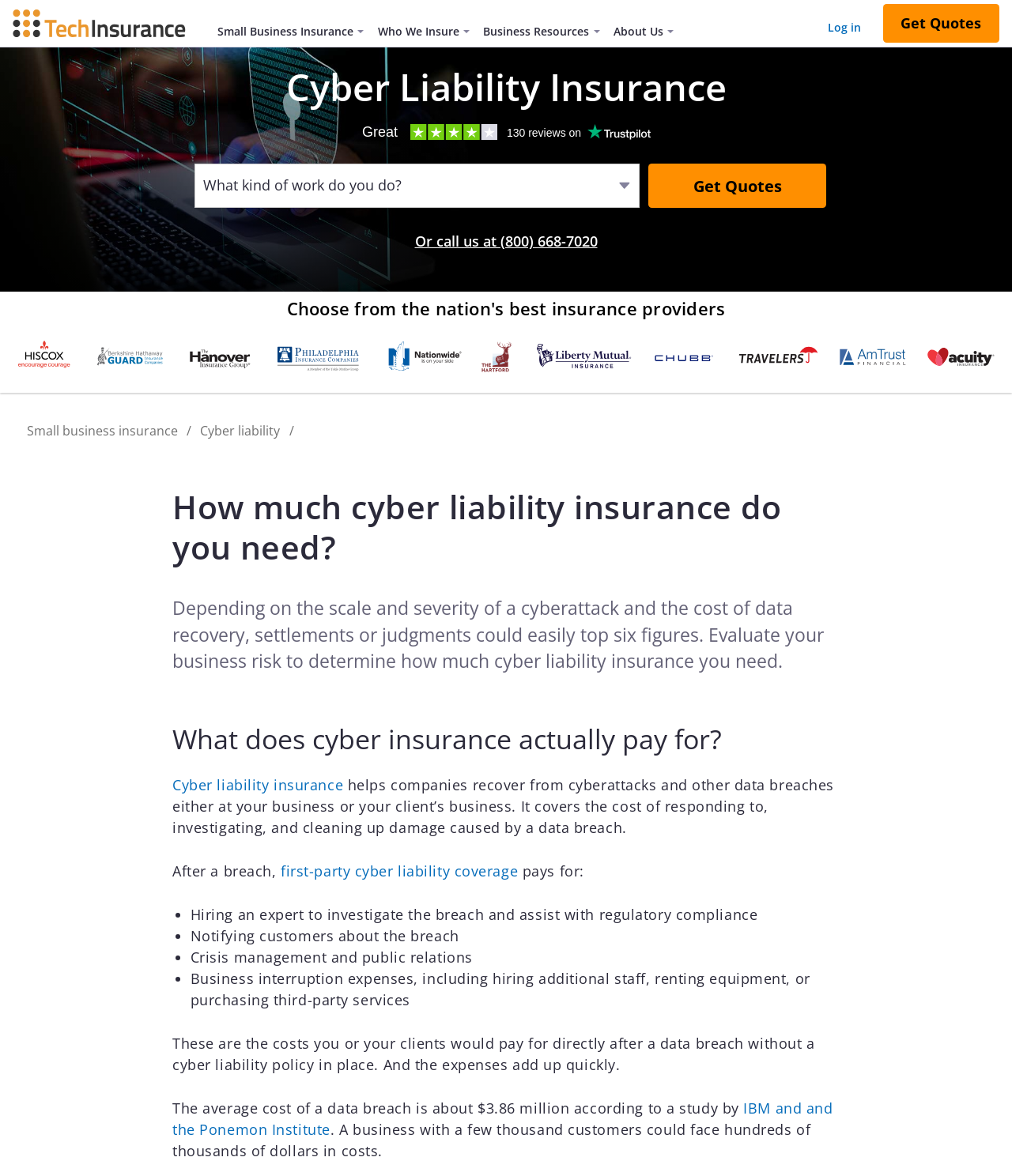Identify the bounding box coordinates of the region that needs to be clicked to carry out this instruction: "View all posts". Provide these coordinates as four float numbers ranging from 0 to 1, i.e., [left, top, right, bottom].

None